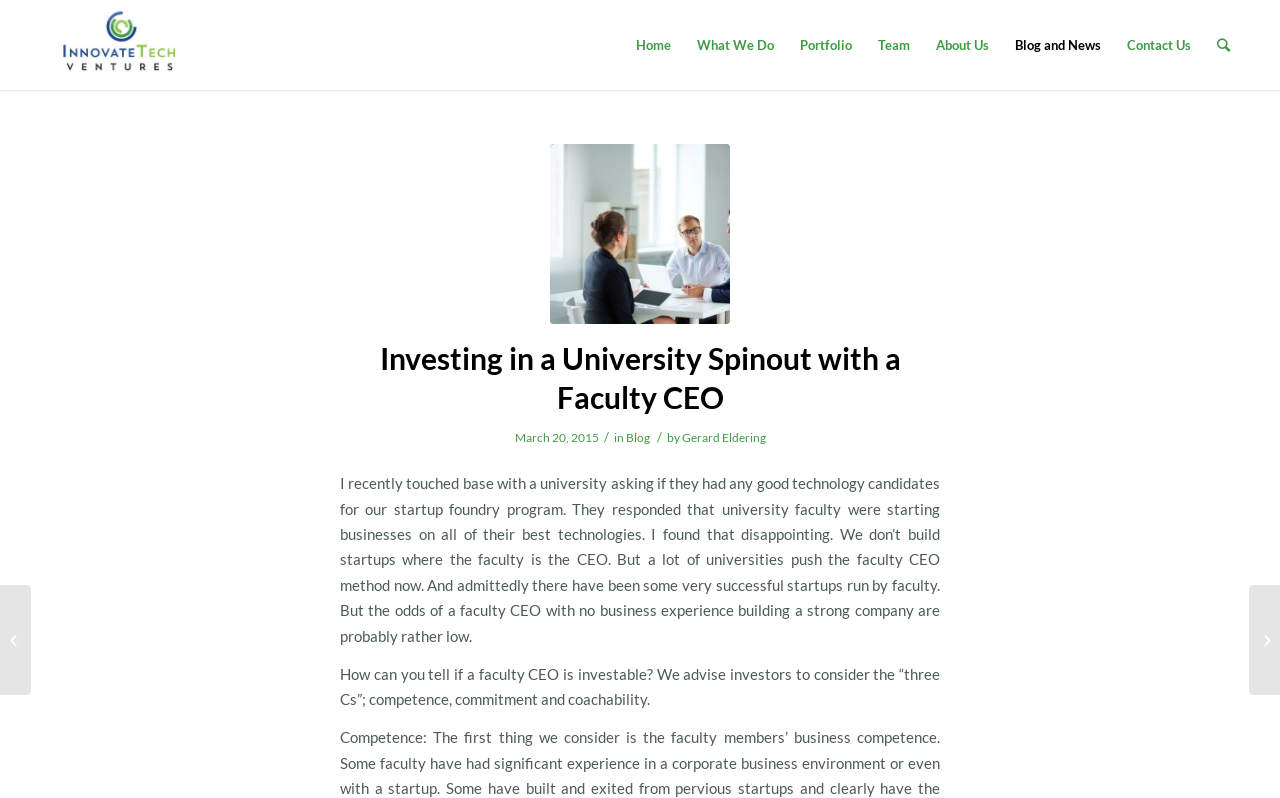Find the bounding box coordinates corresponding to the UI element with the description: "What We Do". The coordinates should be formatted as [left, top, right, bottom], with values as floats between 0 and 1.

[0.534, 0.0, 0.615, 0.113]